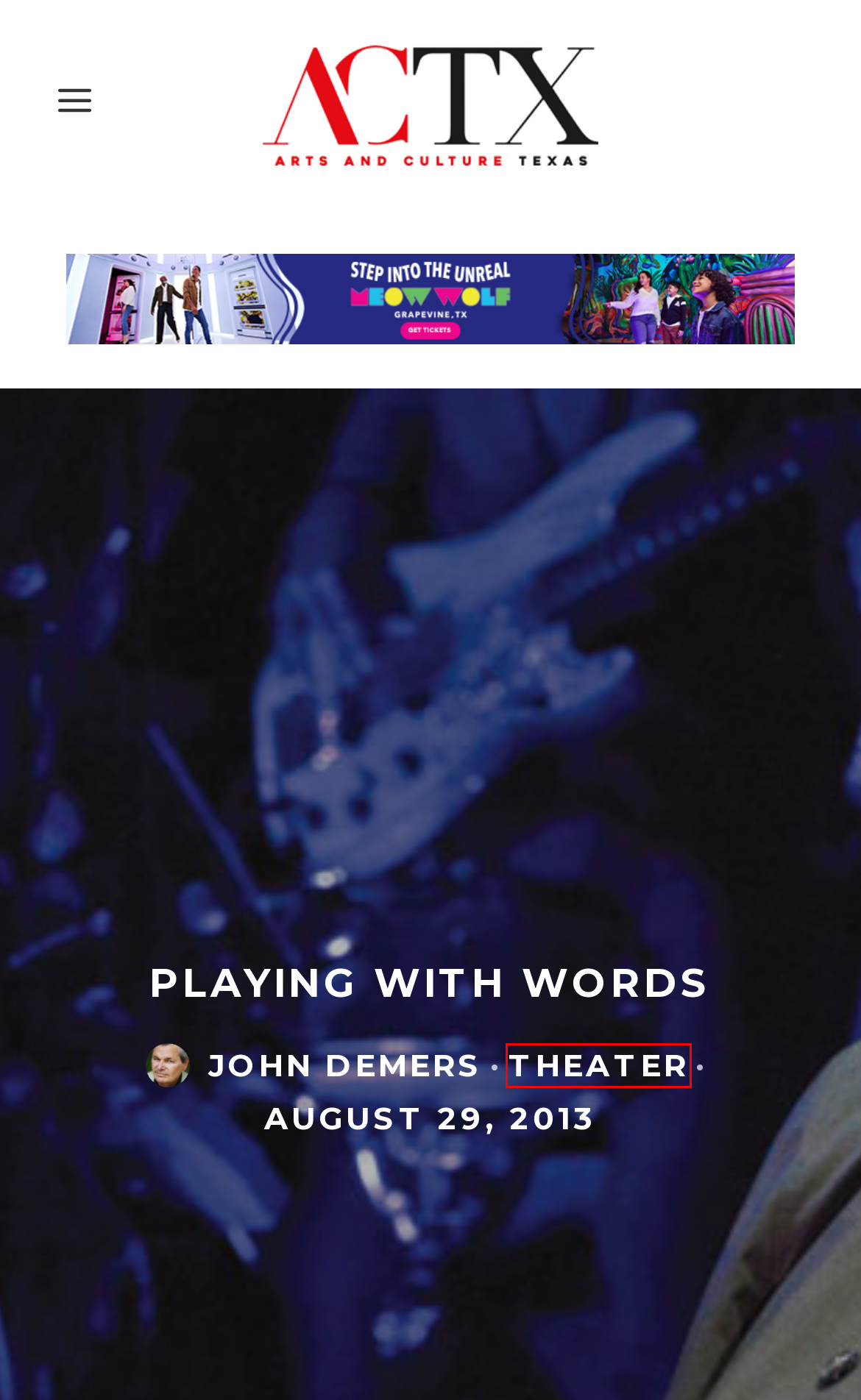Examine the webpage screenshot and identify the UI element enclosed in the red bounding box. Pick the webpage description that most accurately matches the new webpage after clicking the selected element. Here are the candidates:
A. Shop | Arts & Culture Texas
B. Distribution | Arts & Culture Texas
C. About | Arts & Culture Texas
D. Contact | Arts & Culture Texas
E. Black New Media / BNM – Full Service Design Agency in Dallas TX
F. Theater | Arts & Culture Texas
G. Advertising | Arts & Culture Texas
H. JOHN DeMERS | Arts & Culture Texas

F